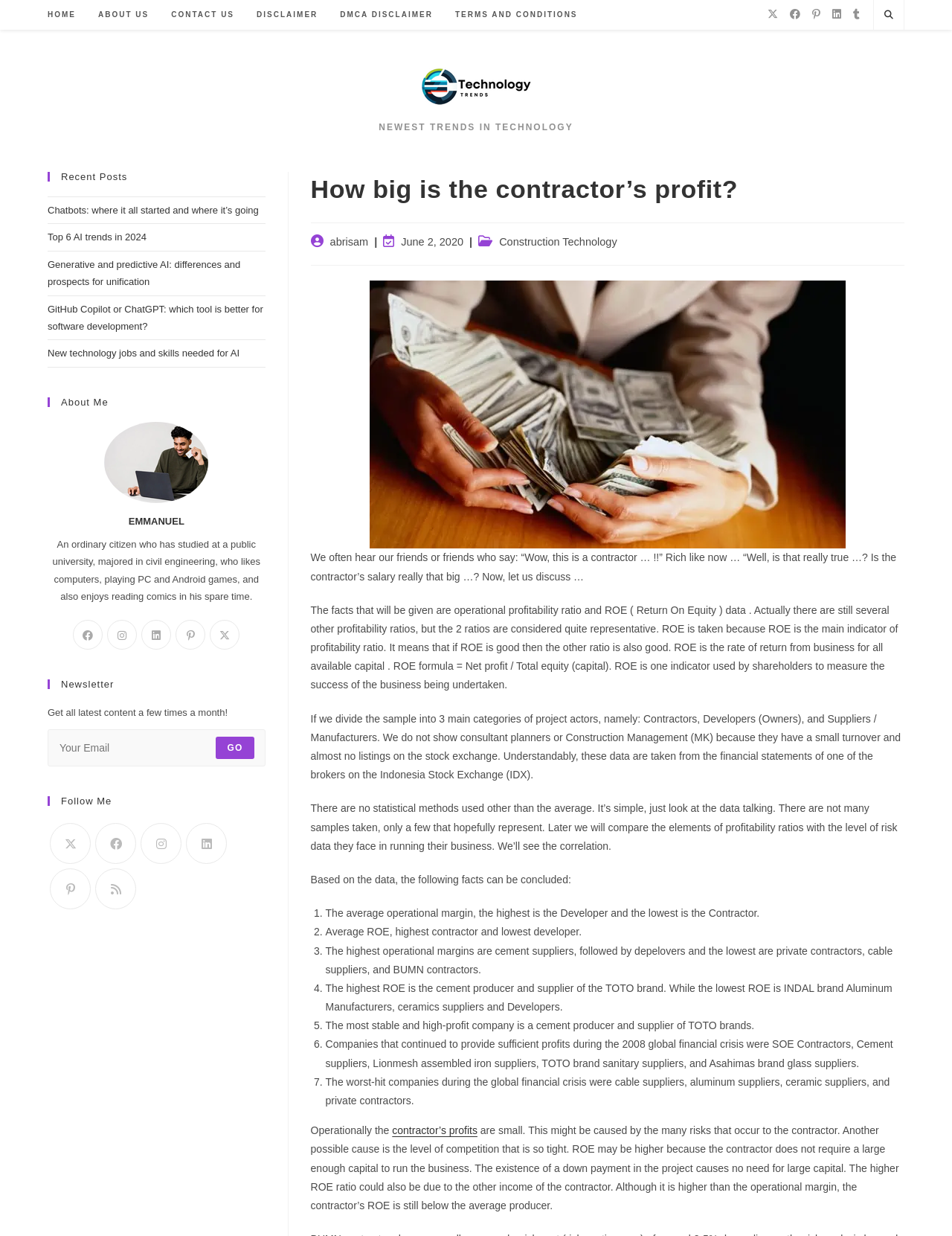Please find the bounding box coordinates of the element that must be clicked to perform the given instruction: "Subscribe to the newsletter". The coordinates should be four float numbers from 0 to 1, i.e., [left, top, right, bottom].

[0.05, 0.59, 0.279, 0.62]